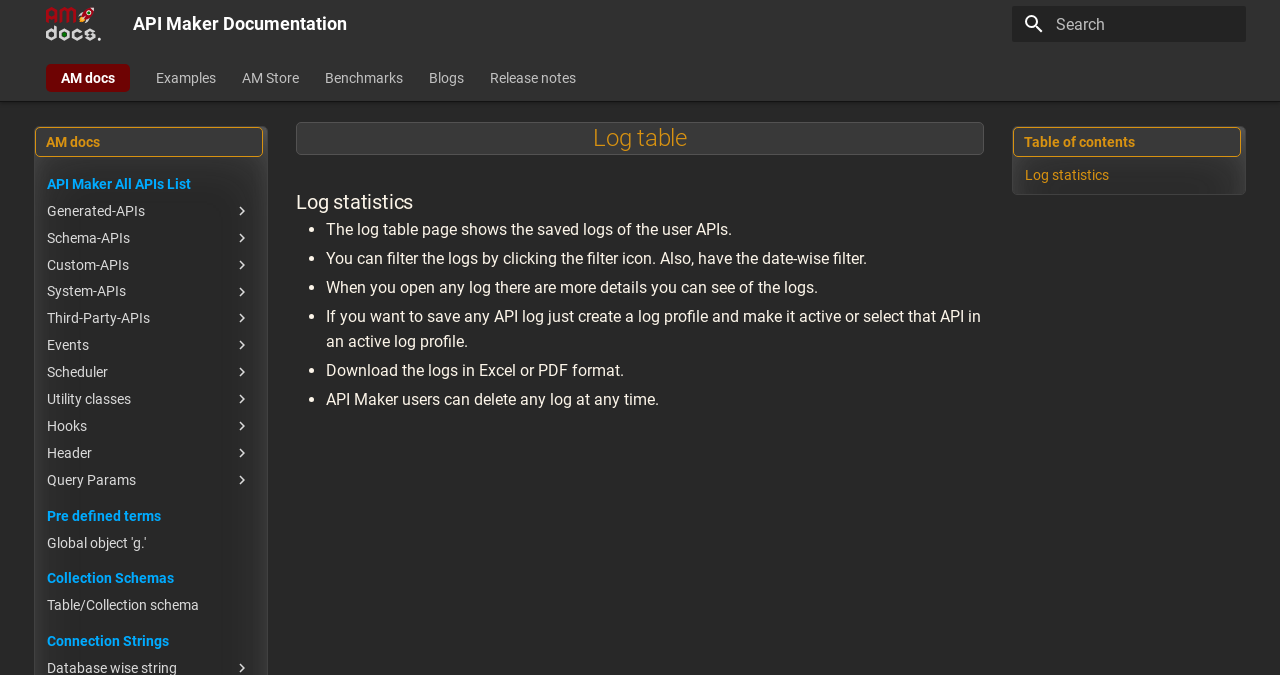Bounding box coordinates are to be given in the format (top-left x, top-left y, bottom-right x, bottom-right y). All values must be floating point numbers between 0 and 1. Provide the bounding box coordinate for the UI element described as: AM Store

[0.189, 0.102, 0.234, 0.129]